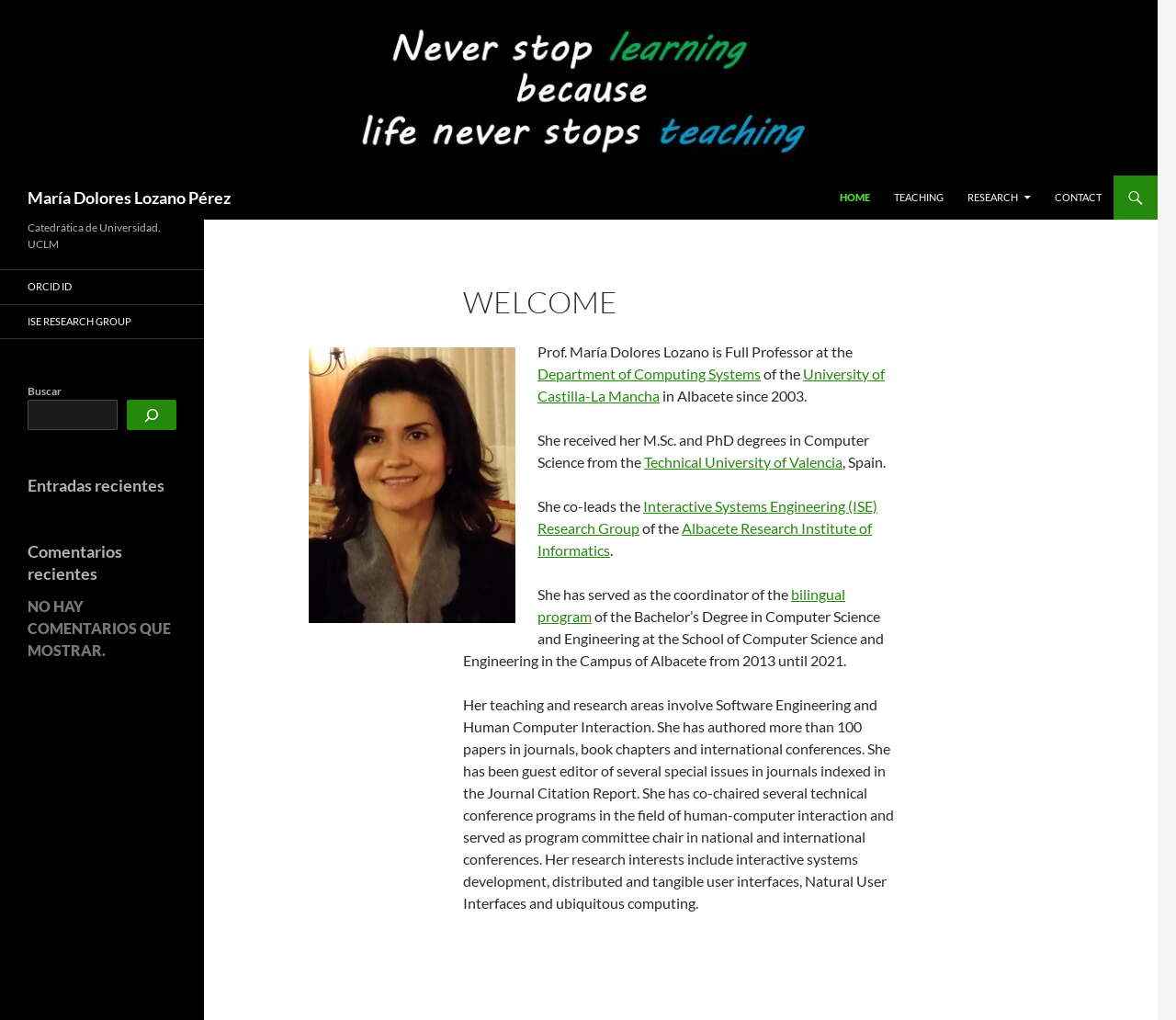What is the professor's field of research?
Based on the screenshot, answer the question with a single word or phrase.

Software Engineering and Human Computer Interaction